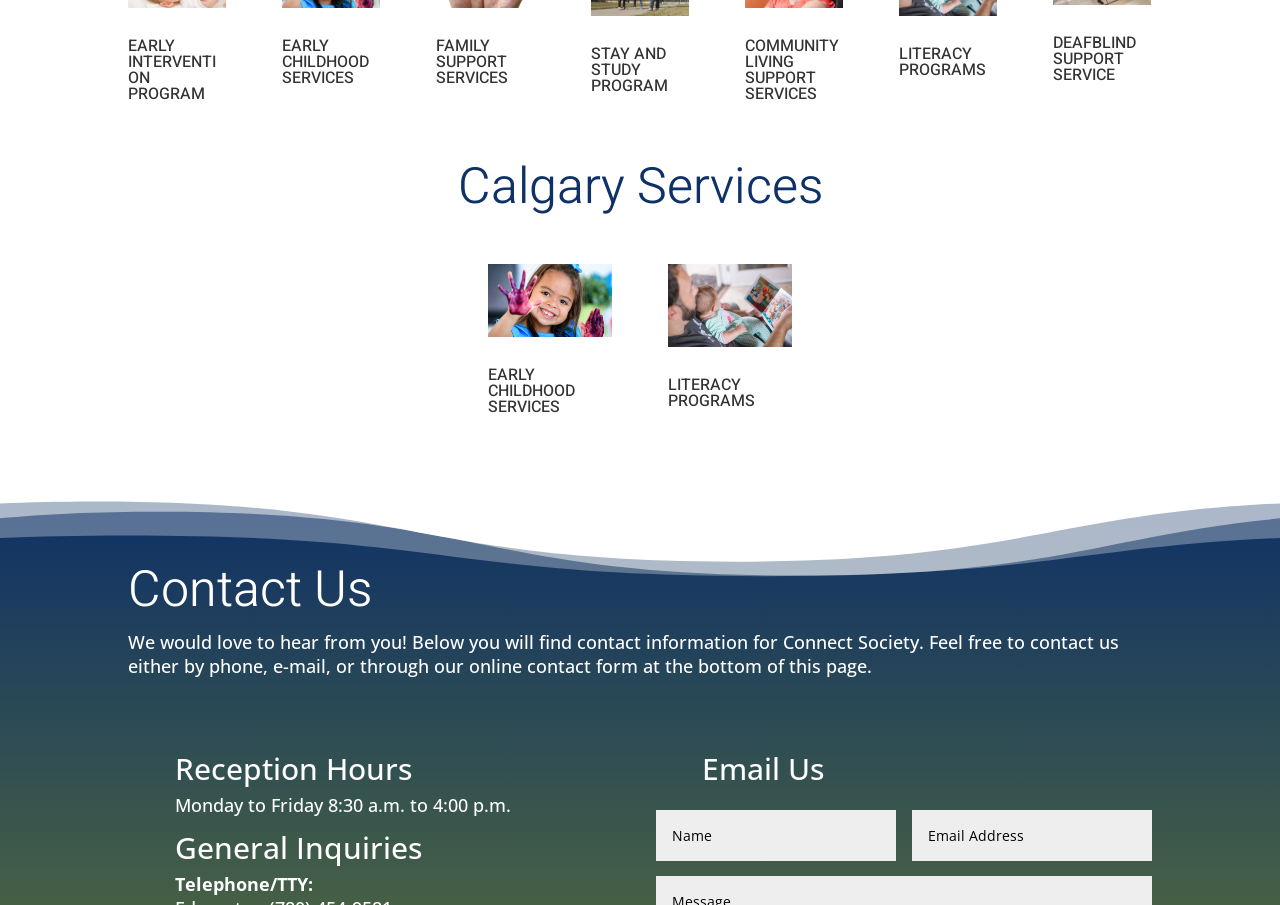Please find the bounding box coordinates of the element's region to be clicked to carry out this instruction: "Click on EARLY INTERVENTION PROGRAM".

[0.1, 0.038, 0.169, 0.117]